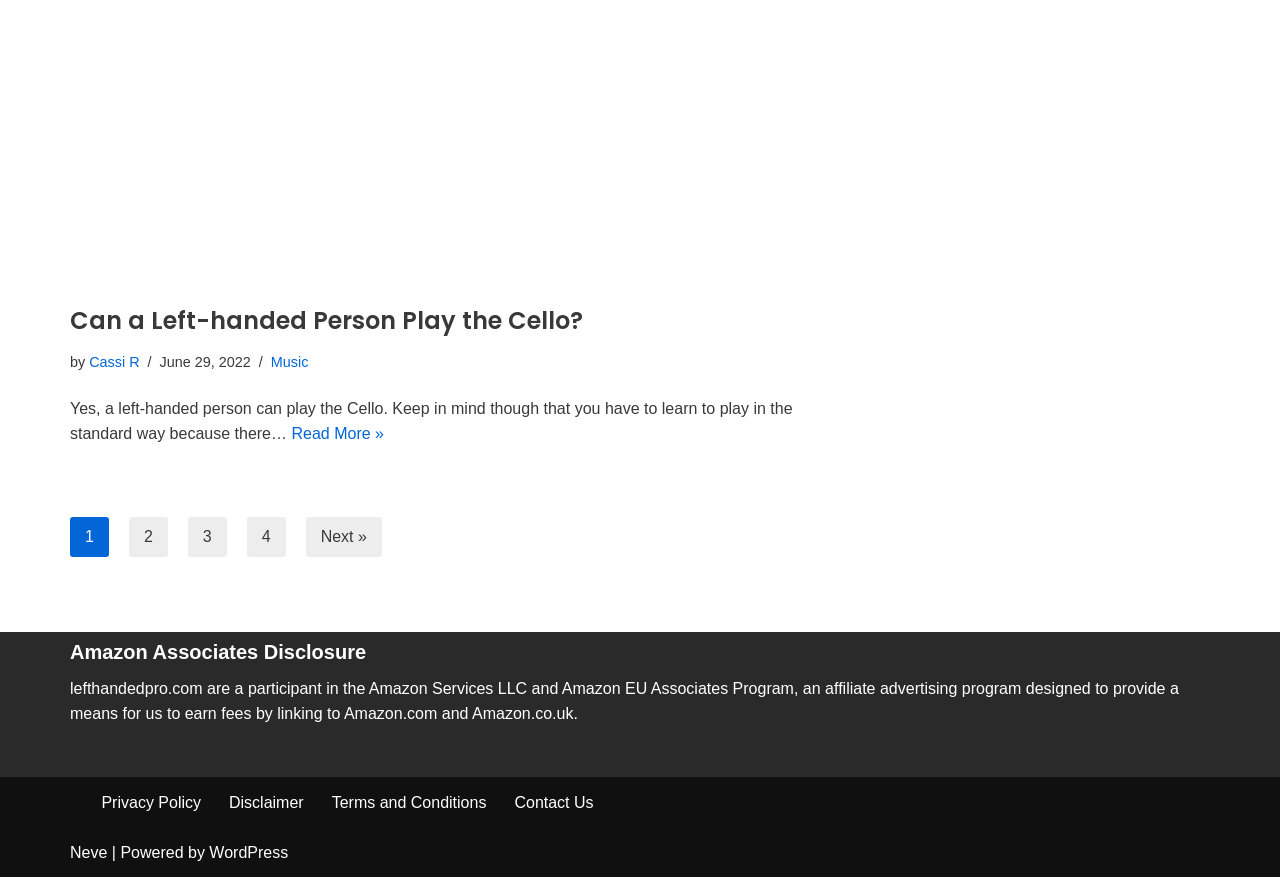What is the platform used to power the website?
Carefully analyze the image and provide a detailed answer to the question.

The platform used to power the website is mentioned in the footer, which is 'WordPress'.